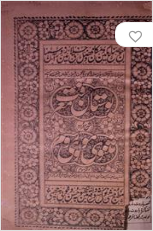In which year was the book published?
Please answer the question as detailed as possible.

According to the caption, the book was published in 1927, which is mentioned as a specific year in the description of the book cover.